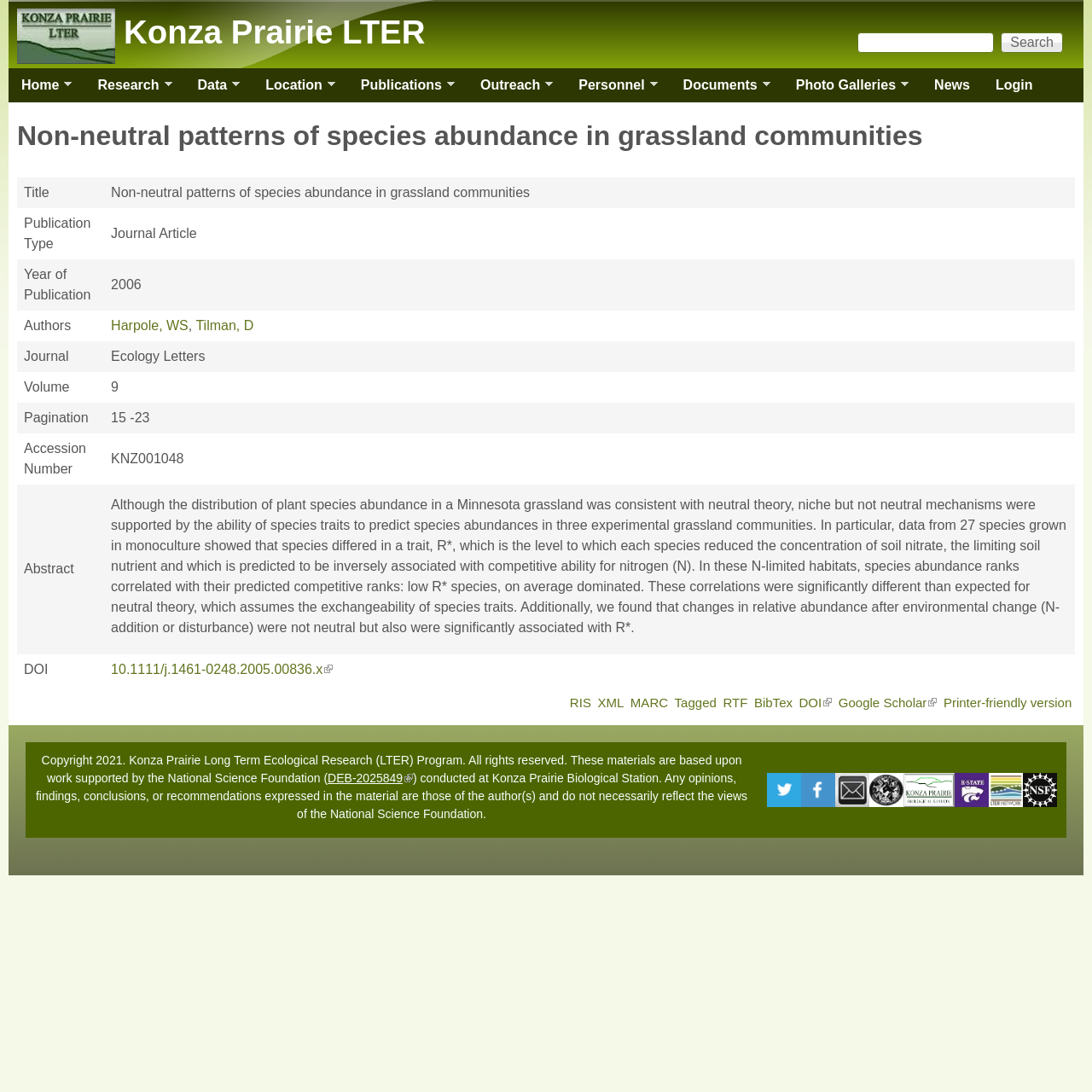Refer to the image and offer a detailed explanation in response to the question: What is the purpose of the search box?

The search box is located at the top-right corner of the webpage, and it has a label 'Search form' and a button 'Search'. This suggests that the purpose of the search box is to allow users to search for specific content within the website.